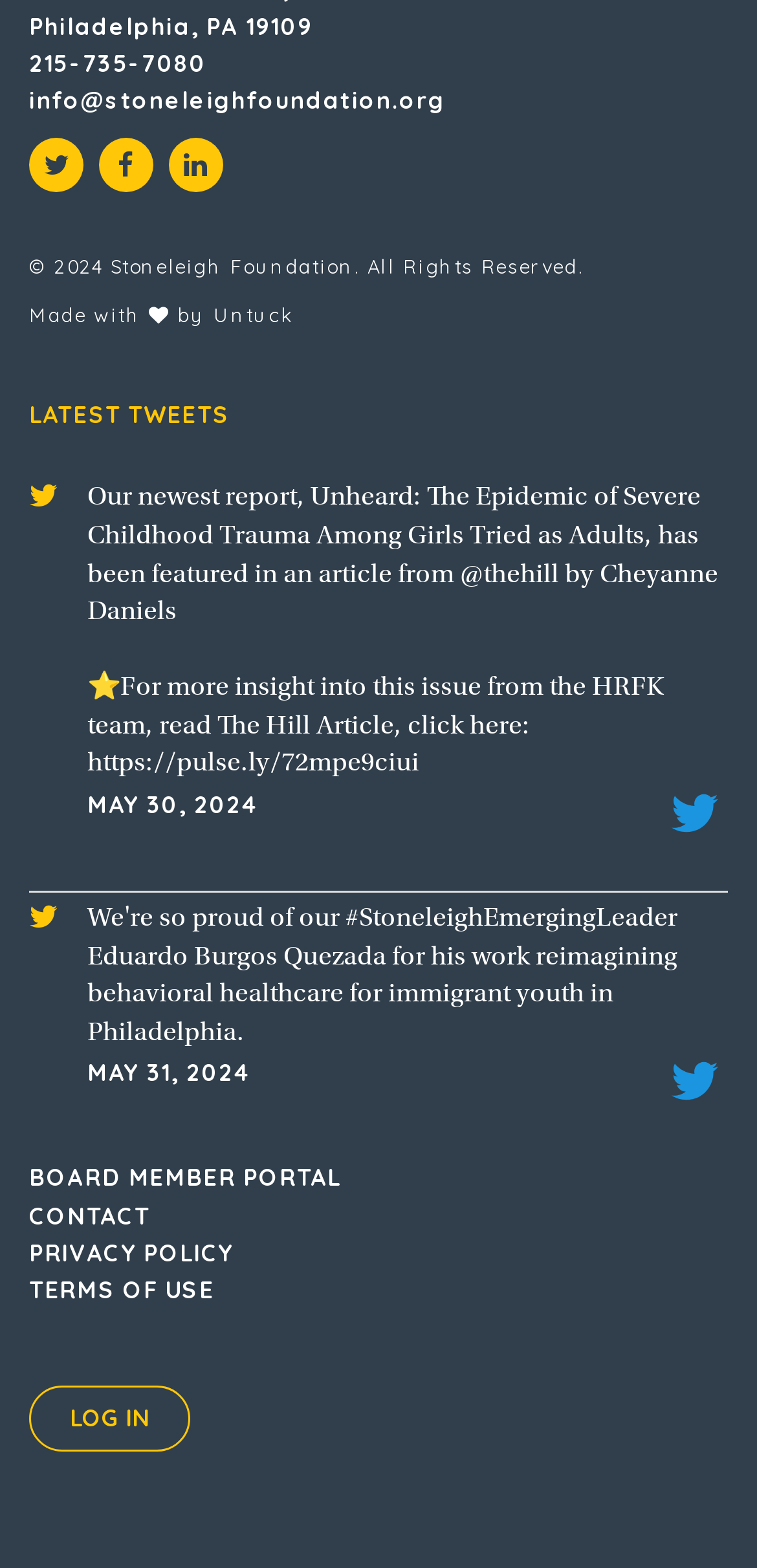Provide the bounding box coordinates for the area that should be clicked to complete the instruction: "Call the phone number".

[0.038, 0.031, 0.273, 0.049]